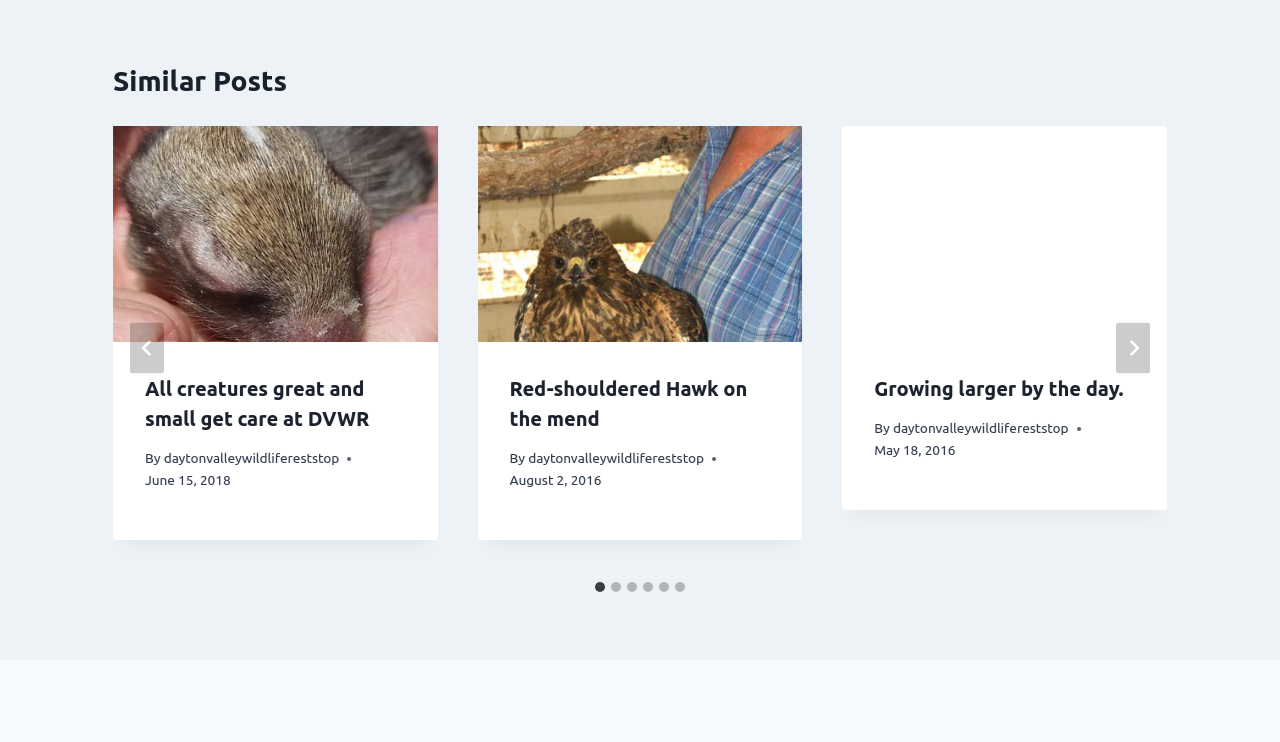Identify the bounding box coordinates of the clickable region required to complete the instruction: "View post 'All creatures great and small get care at DVWR'". The coordinates should be given as four float numbers within the range of 0 and 1, i.e., [left, top, right, bottom].

[0.088, 0.169, 0.342, 0.461]